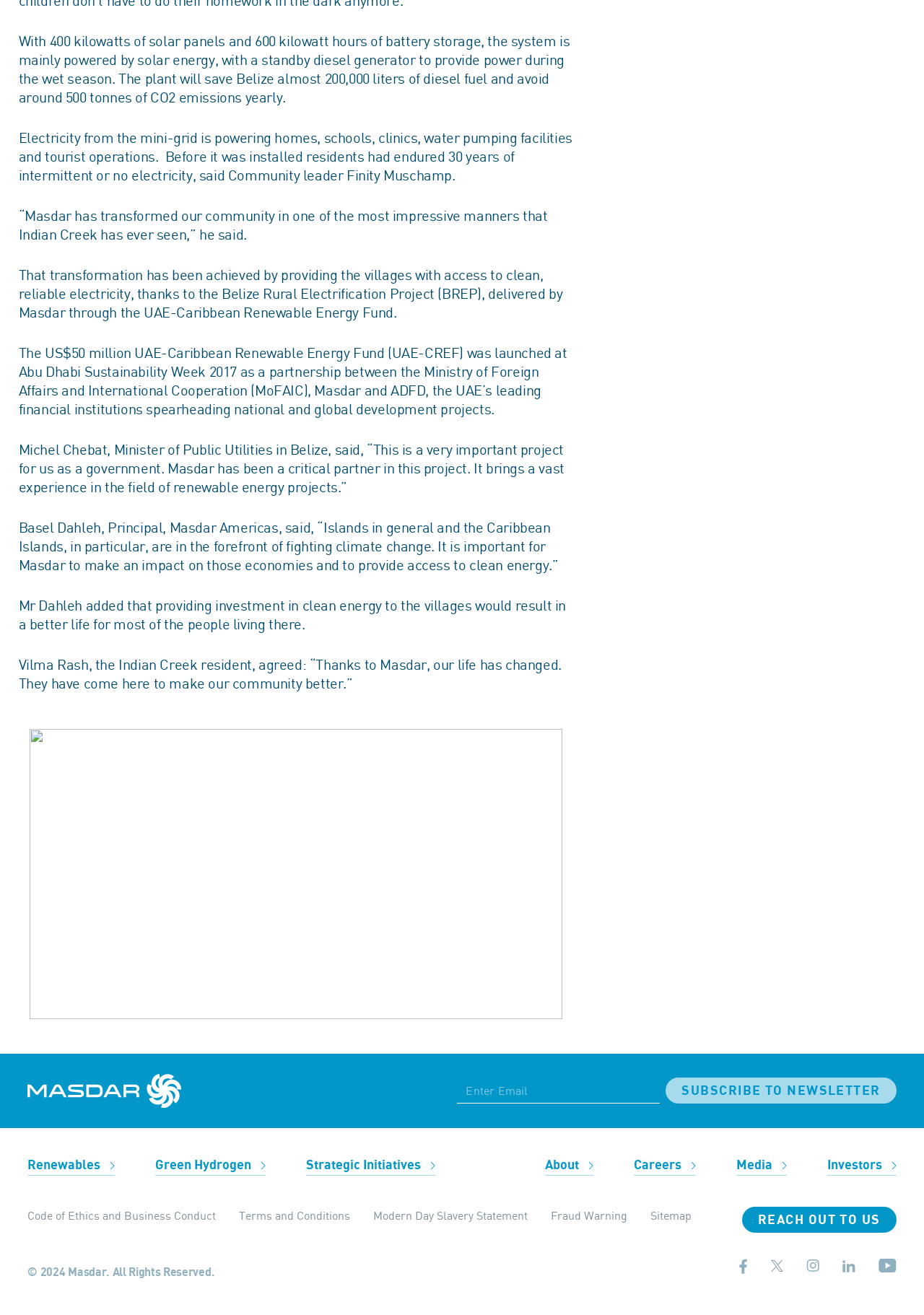Respond with a single word or phrase:
What is the main source of power for the system?

solar energy